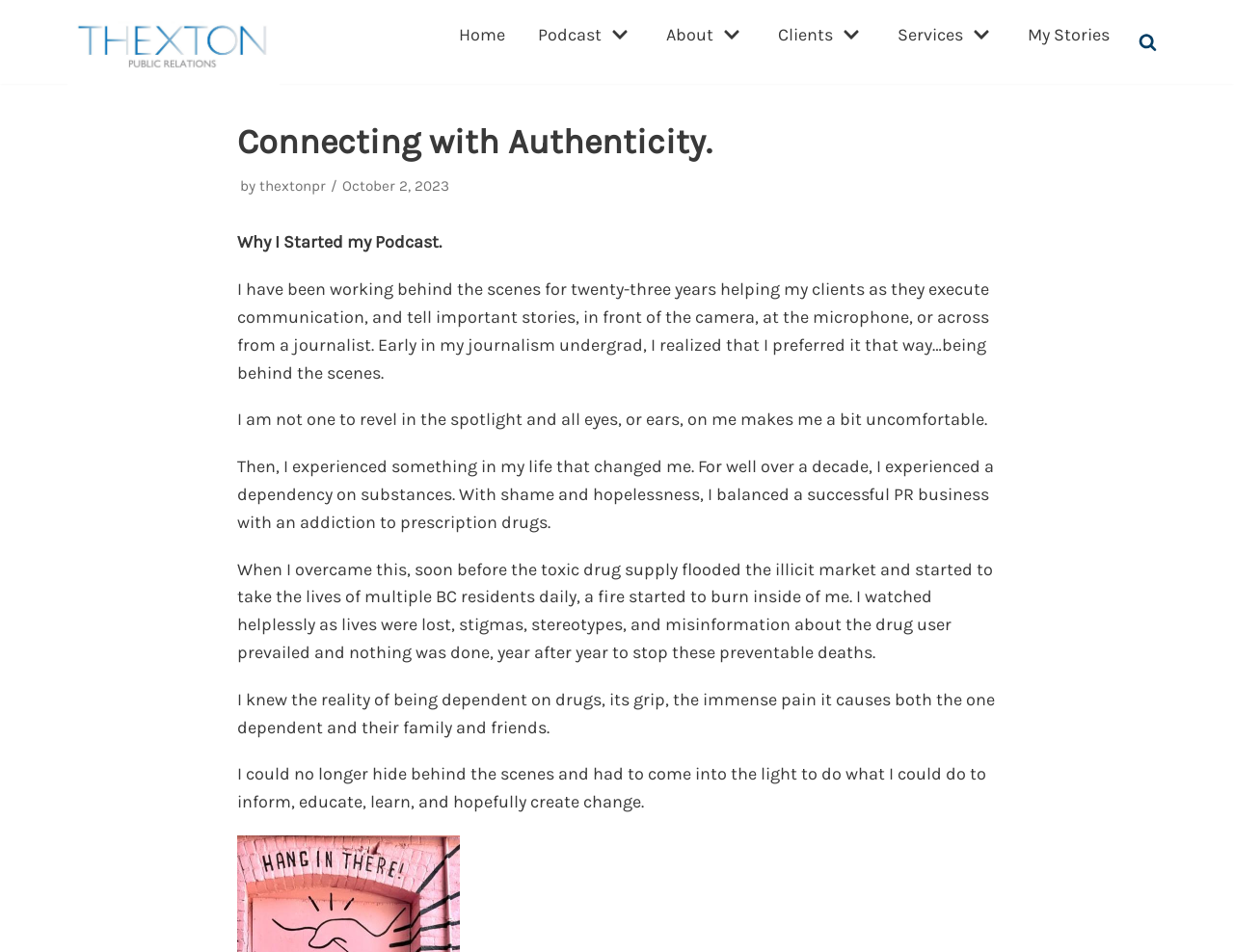Determine the bounding box coordinates for the element that should be clicked to follow this instruction: "Read more about the author". The coordinates should be given as four float numbers between 0 and 1, in the format [left, top, right, bottom].

[0.21, 0.186, 0.264, 0.204]